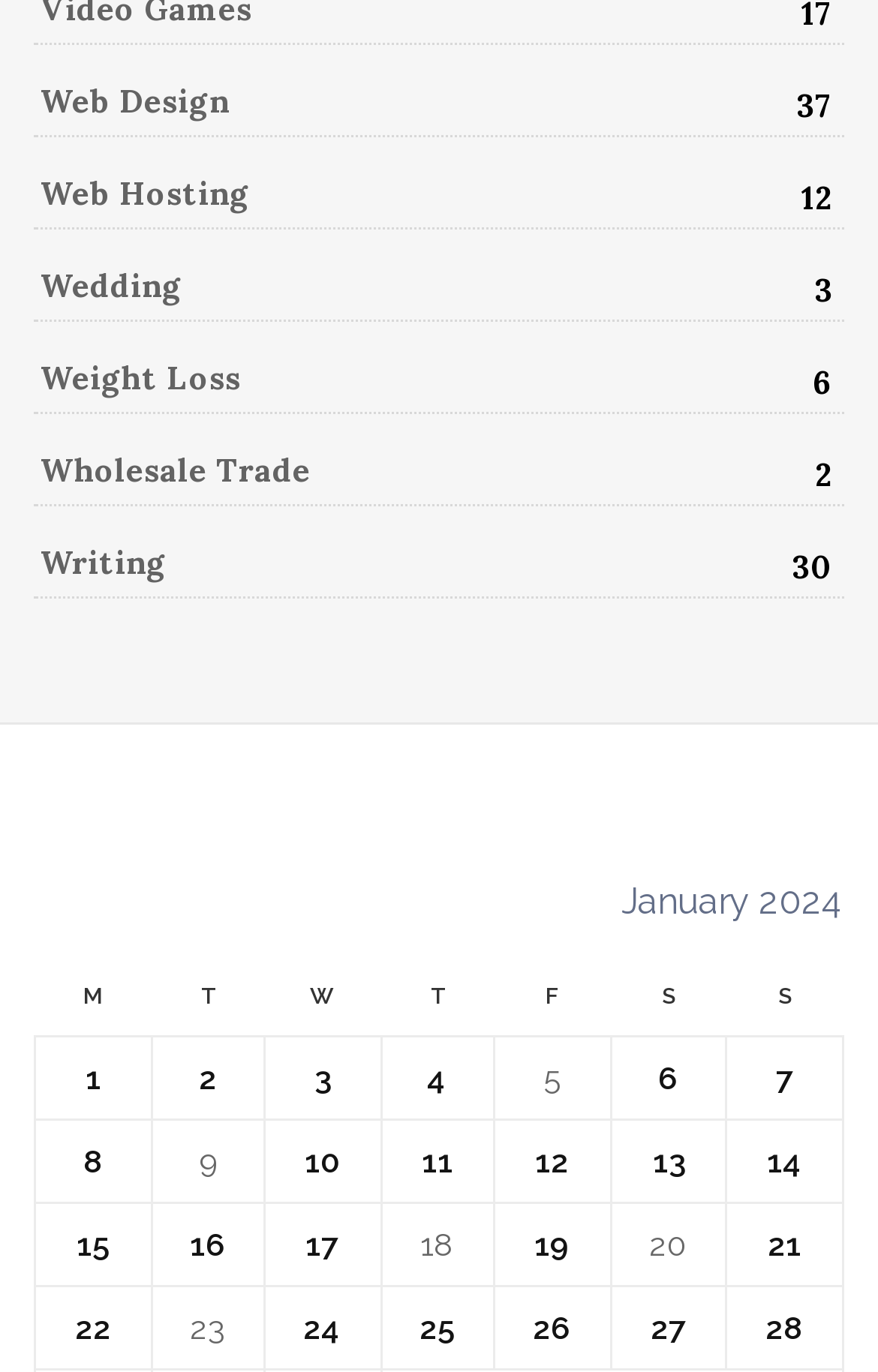Point out the bounding box coordinates of the section to click in order to follow this instruction: "Click on Weight Loss".

[0.038, 0.256, 0.282, 0.296]